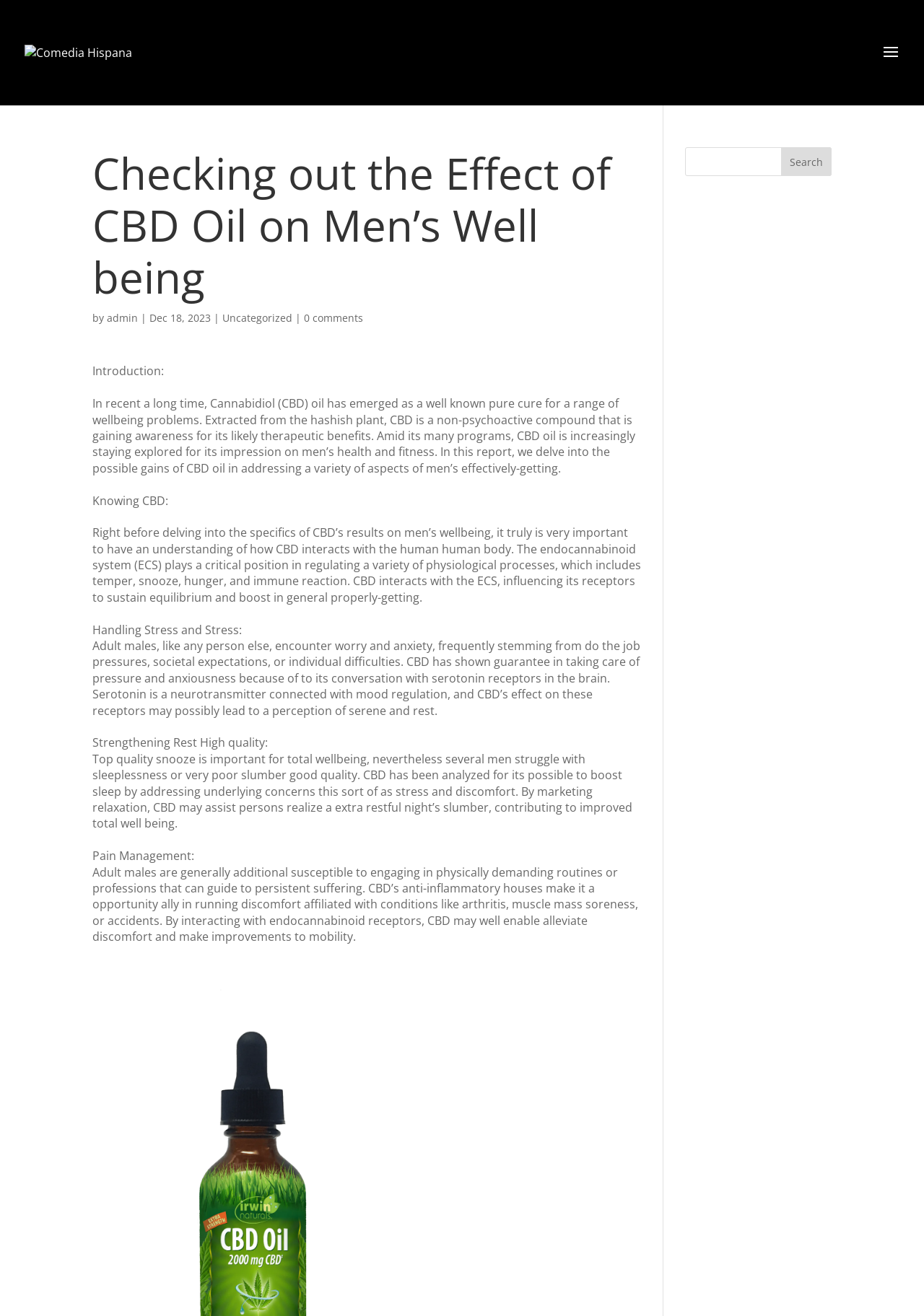Provide your answer in a single word or phrase: 
What is the role of the endocannabinoid system?

Regulating physiological processes